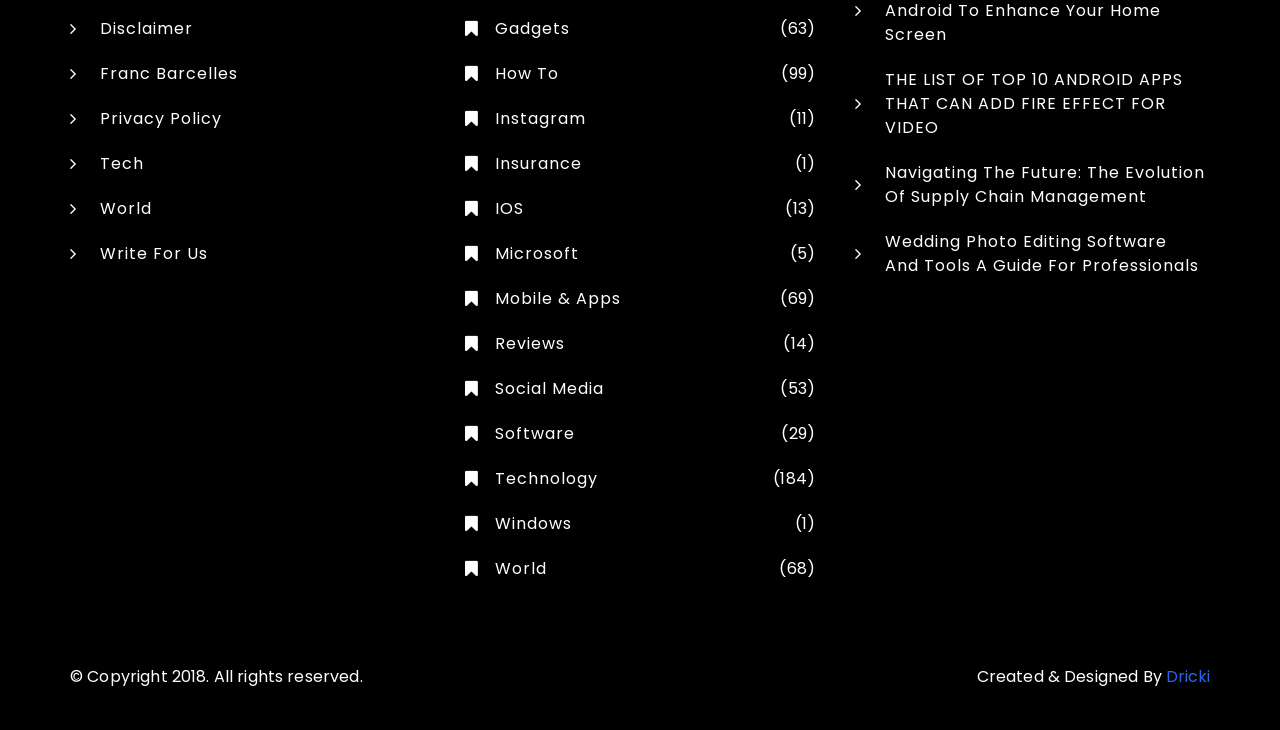Pinpoint the bounding box coordinates of the clickable element needed to complete the instruction: "Learn about the evolution of supply chain management". The coordinates should be provided as four float numbers between 0 and 1: [left, top, right, bottom].

[0.668, 0.221, 0.941, 0.286]